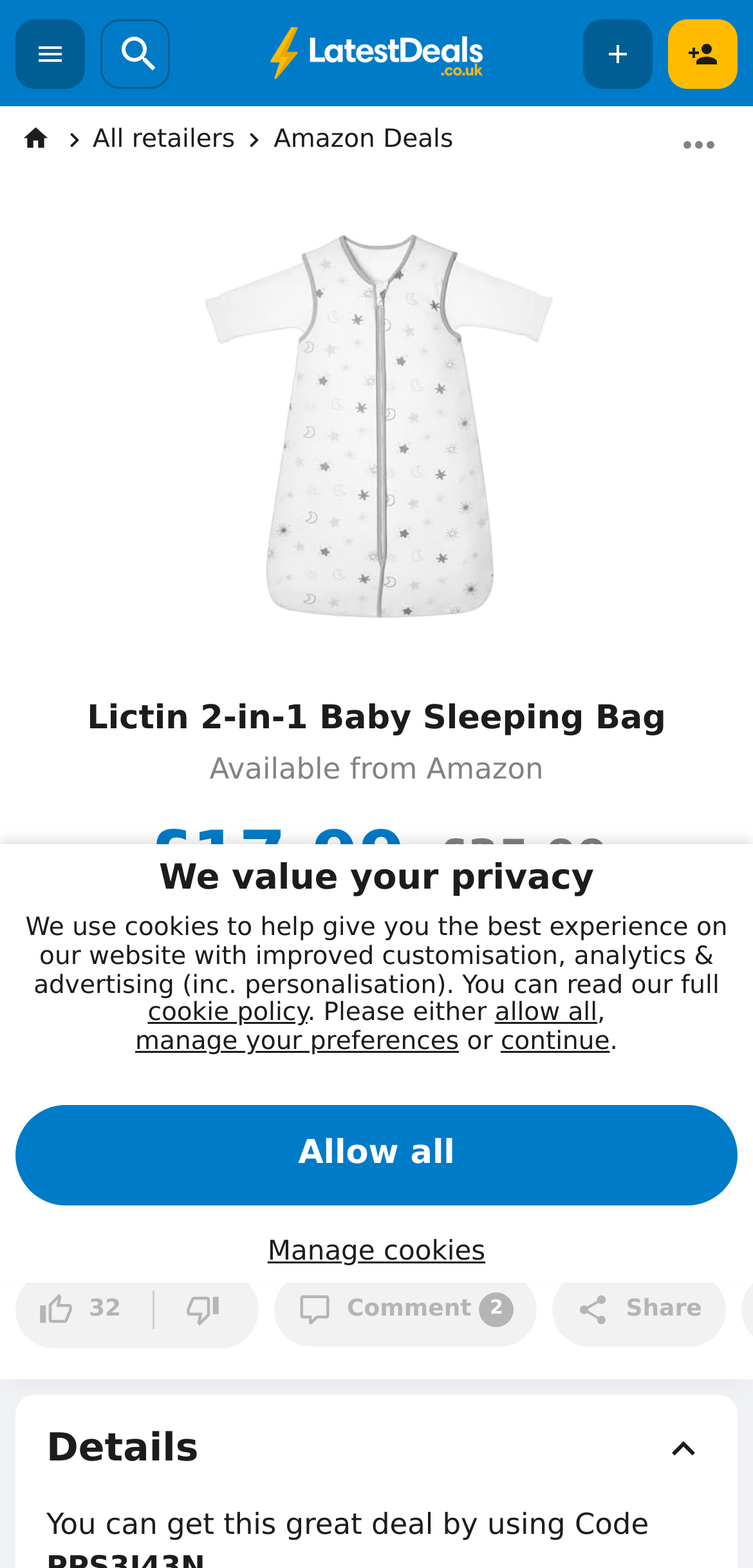Utilize the details in the image to give a detailed response to the question: What is the original price of the product?

The original price of the product can be found in the product description section, where it is stated as '£35.99'.